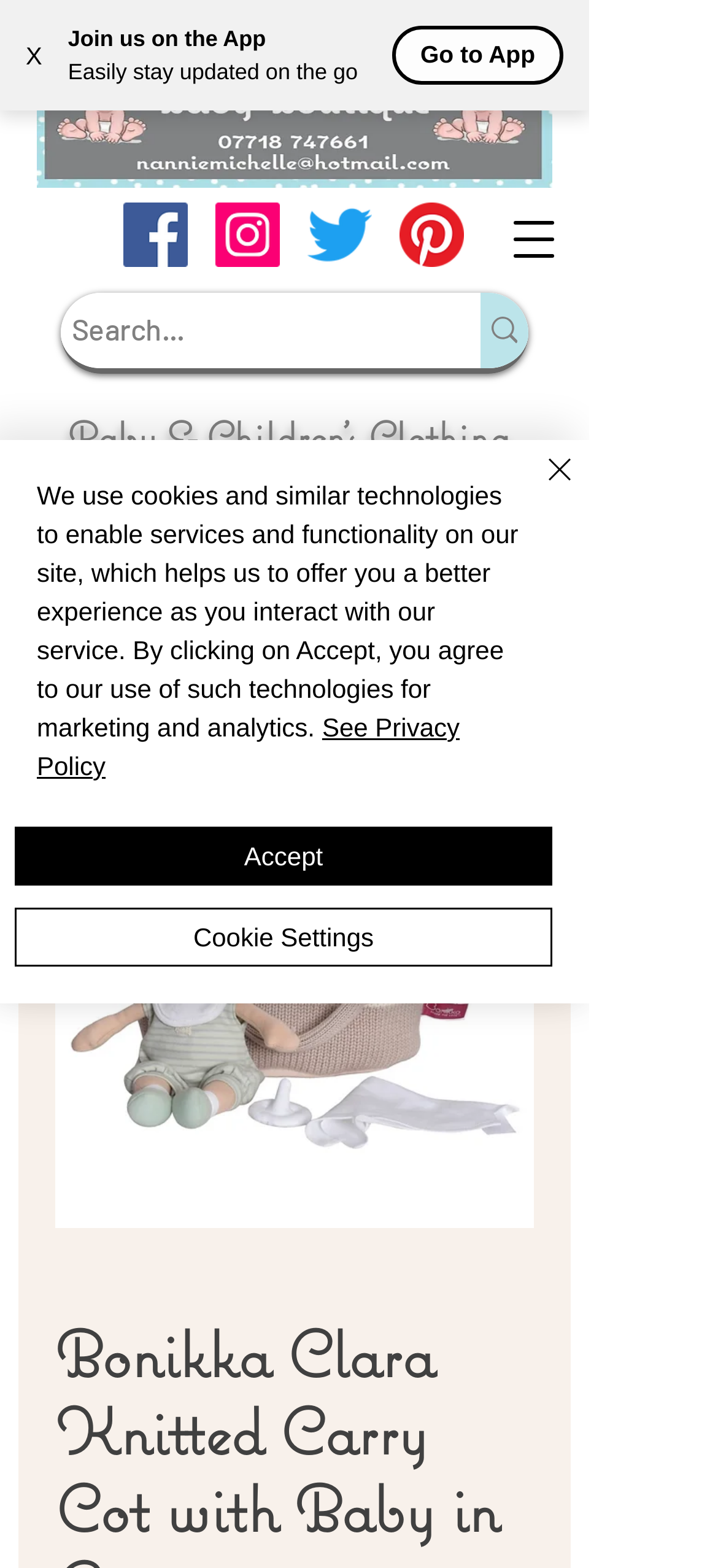Describe all the key features and sections of the webpage thoroughly.

This webpage is an online store selling baby and children's products. At the top left corner, there is a button to close the current window, and next to it, a notification to join the app with a brief description. On the top right corner, there is a button to search the website, accompanied by a search box and a search icon.

Below the top section, there is a horizontal menu with links to different categories of products, including baby and children's clothing, accessories, toys, and gifts. This menu is followed by a social media bar with links to the store's Facebook, Instagram, Twitter, and Pinterest pages, each represented by an icon.

In the main content area, there is a large image of a baby doll, Bonikka Clara, with a knitted carry cot and other accessories. Below this image, there is a brief description of the product.

On the right side of the page, there is a navigation menu that can be opened by clicking a button. This menu contains links to various sections of the website.

At the bottom of the page, there are links to the store's Facebook and Instagram pages, each accompanied by an icon. There is also a cookie policy notification with buttons to accept, customize settings, or close the notification.